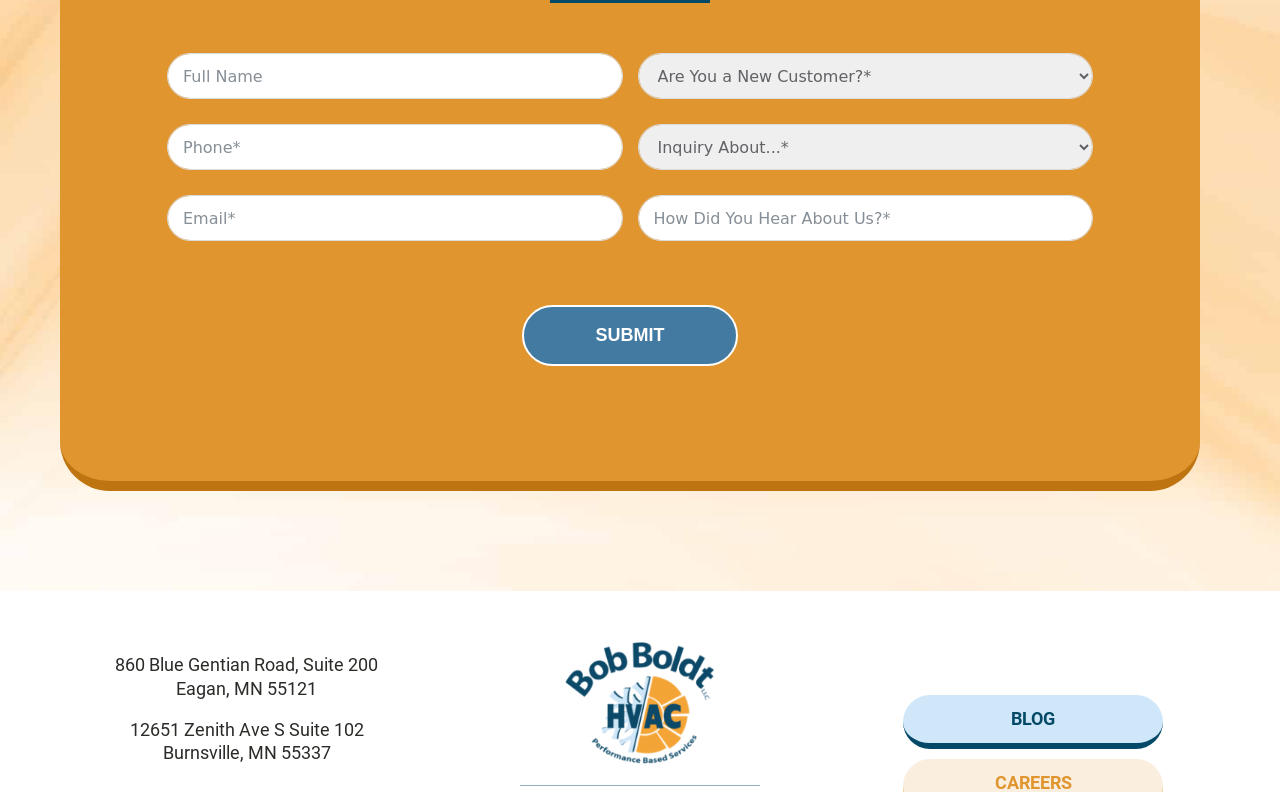What is the purpose of the form?
Refer to the screenshot and answer in one word or phrase.

Contact Form